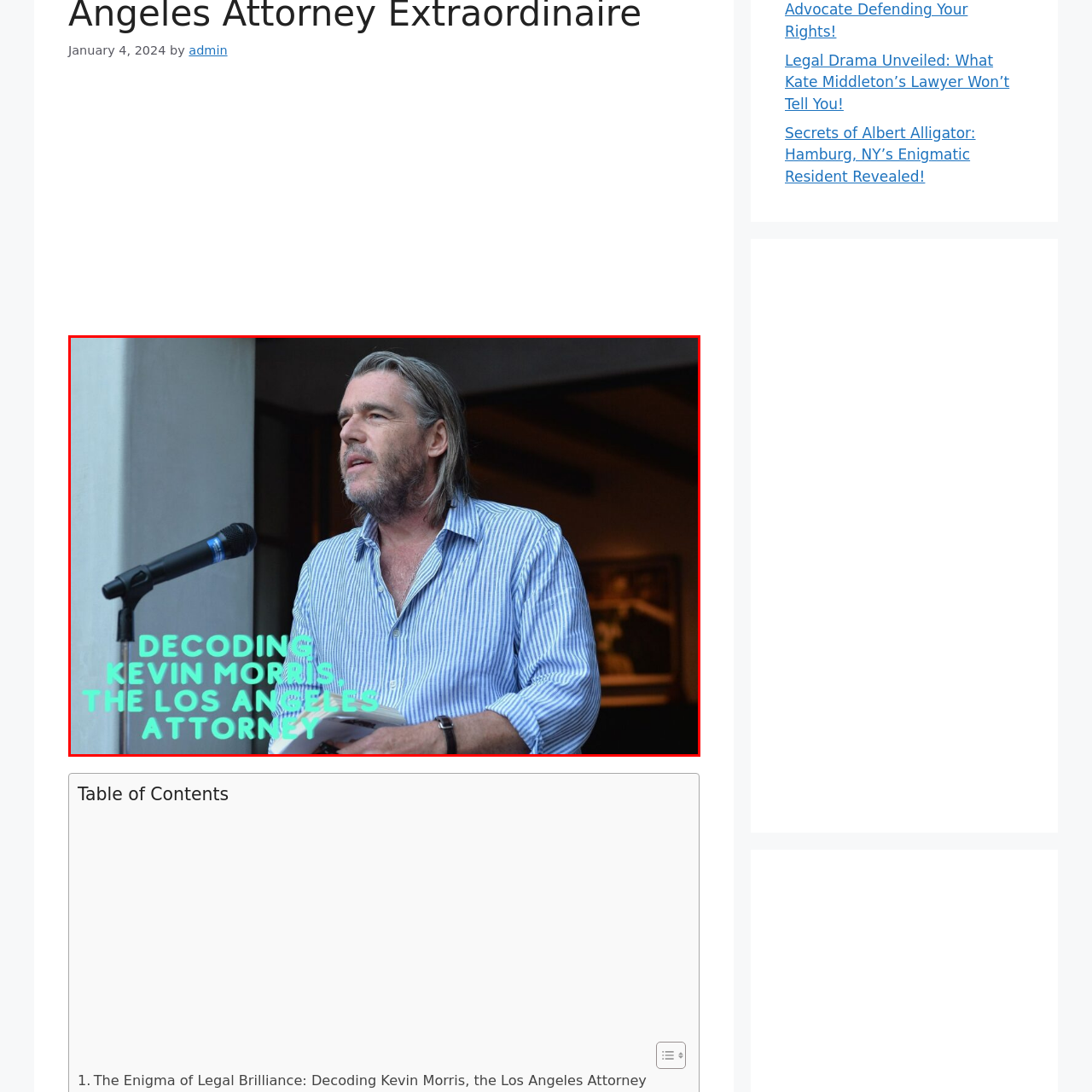What is the dominant color of Kevin Morris's shirt?
View the image highlighted by the red bounding box and provide your answer in a single word or a brief phrase.

Blue